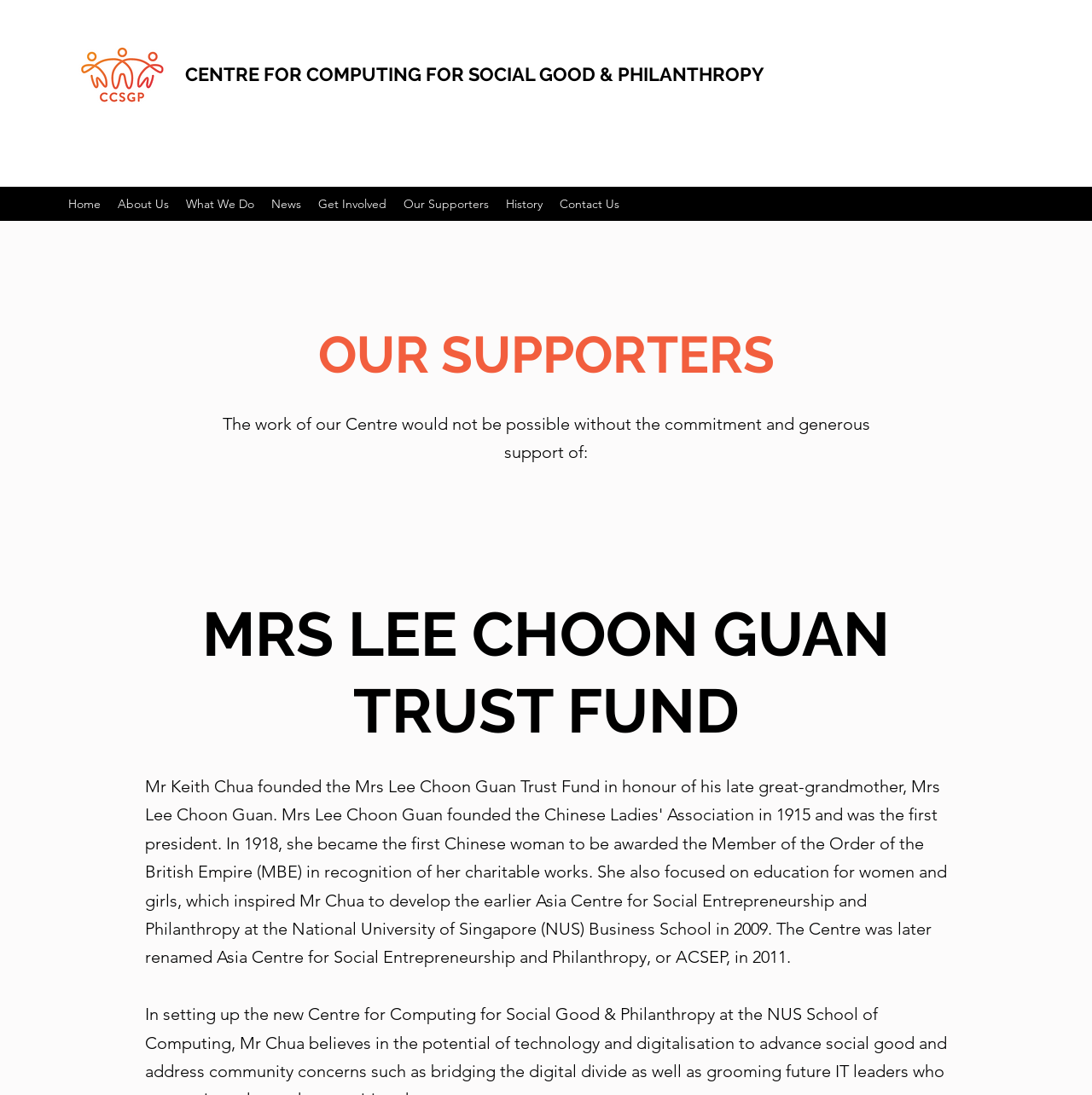Identify and provide the bounding box for the element described by: "parent_node: FAQs".

None